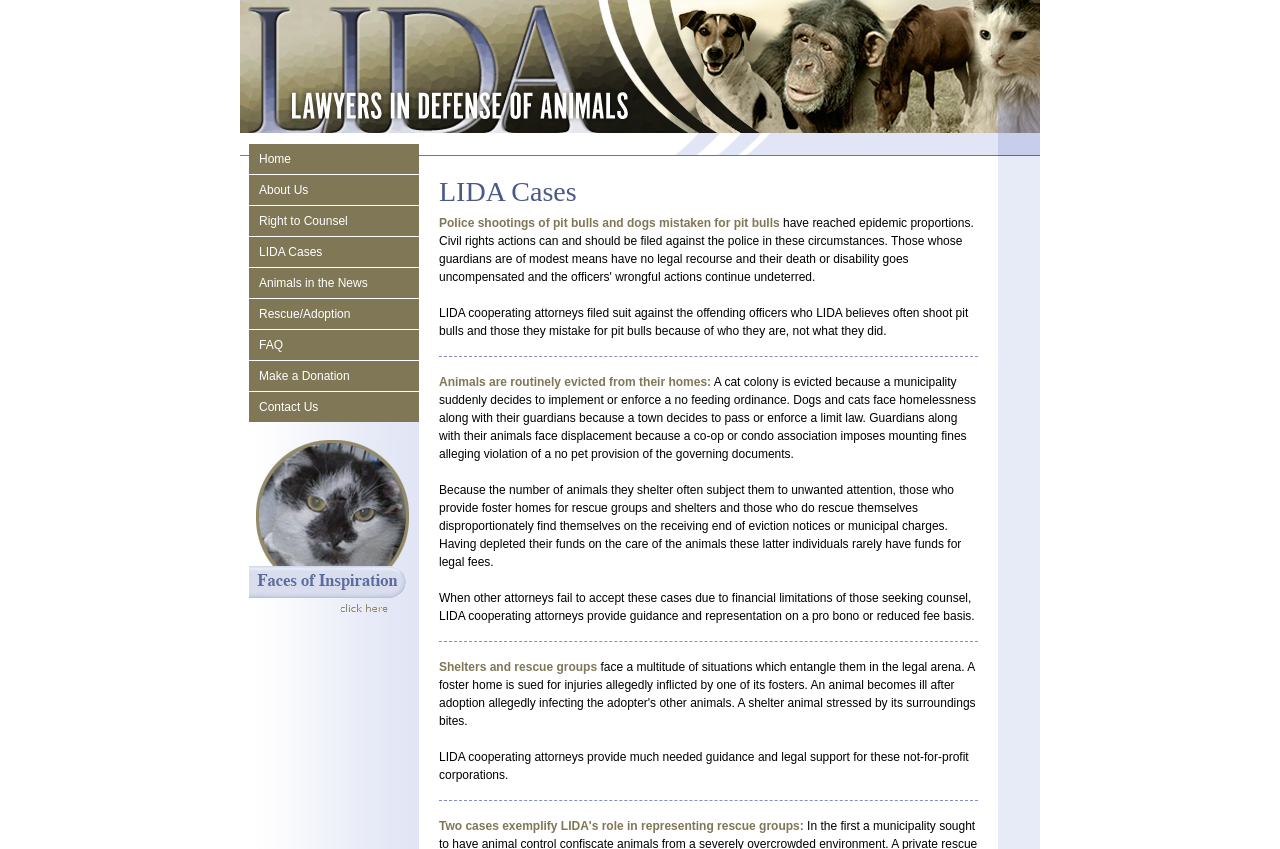Bounding box coordinates are specified in the format (top-left x, top-left y, bottom-right x, bottom-right y). All values are floating point numbers bounded between 0 and 1. Please provide the bounding box coordinate of the region this sentence describes: Make a Donation

[0.195, 0.425, 0.327, 0.461]